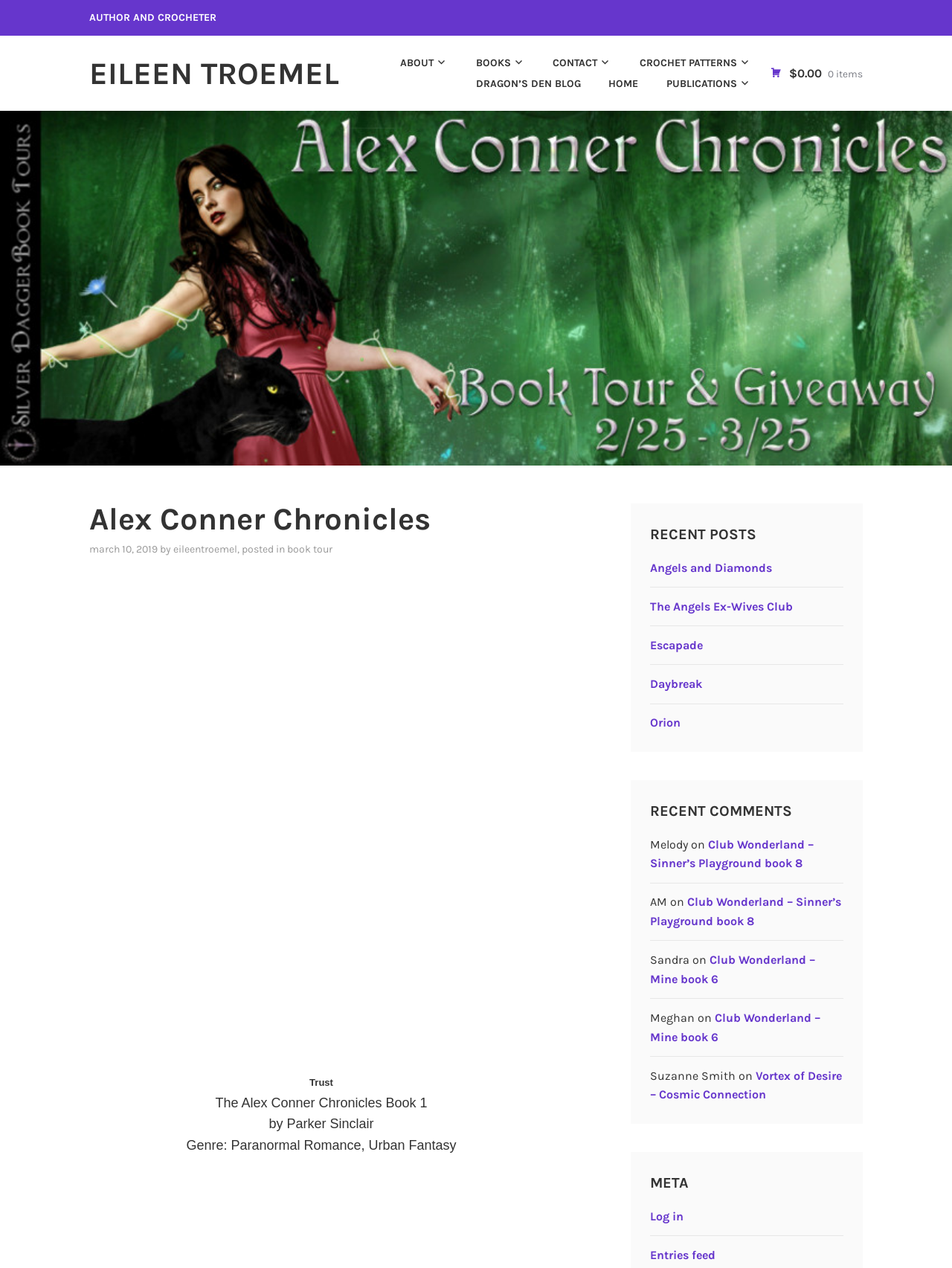Can you find the bounding box coordinates for the element that needs to be clicked to execute this instruction: "View author's profile"? The coordinates should be given as four float numbers between 0 and 1, i.e., [left, top, right, bottom].

[0.094, 0.043, 0.356, 0.073]